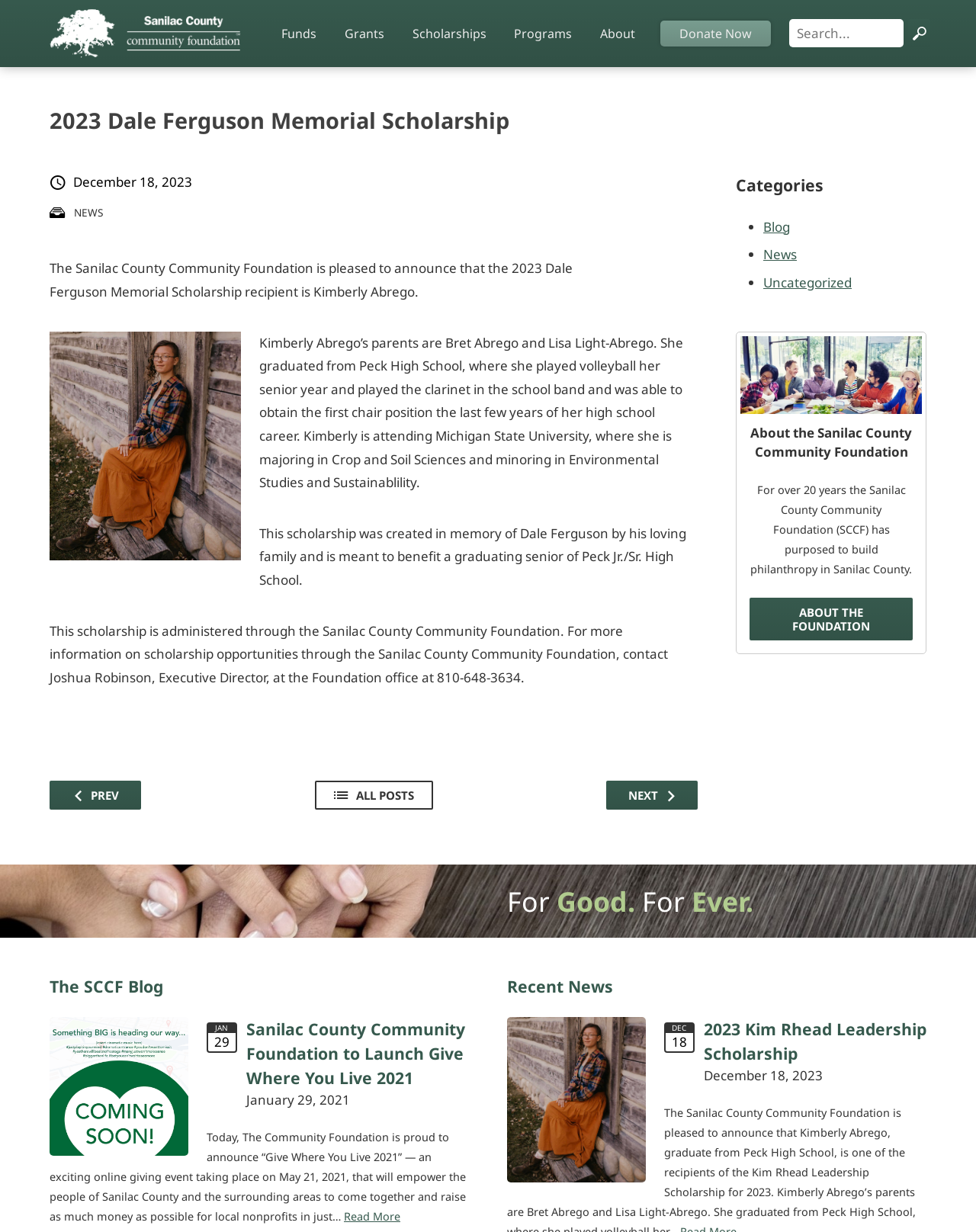Extract the primary heading text from the webpage.

2023 Dale Ferguson Memorial Scholarship